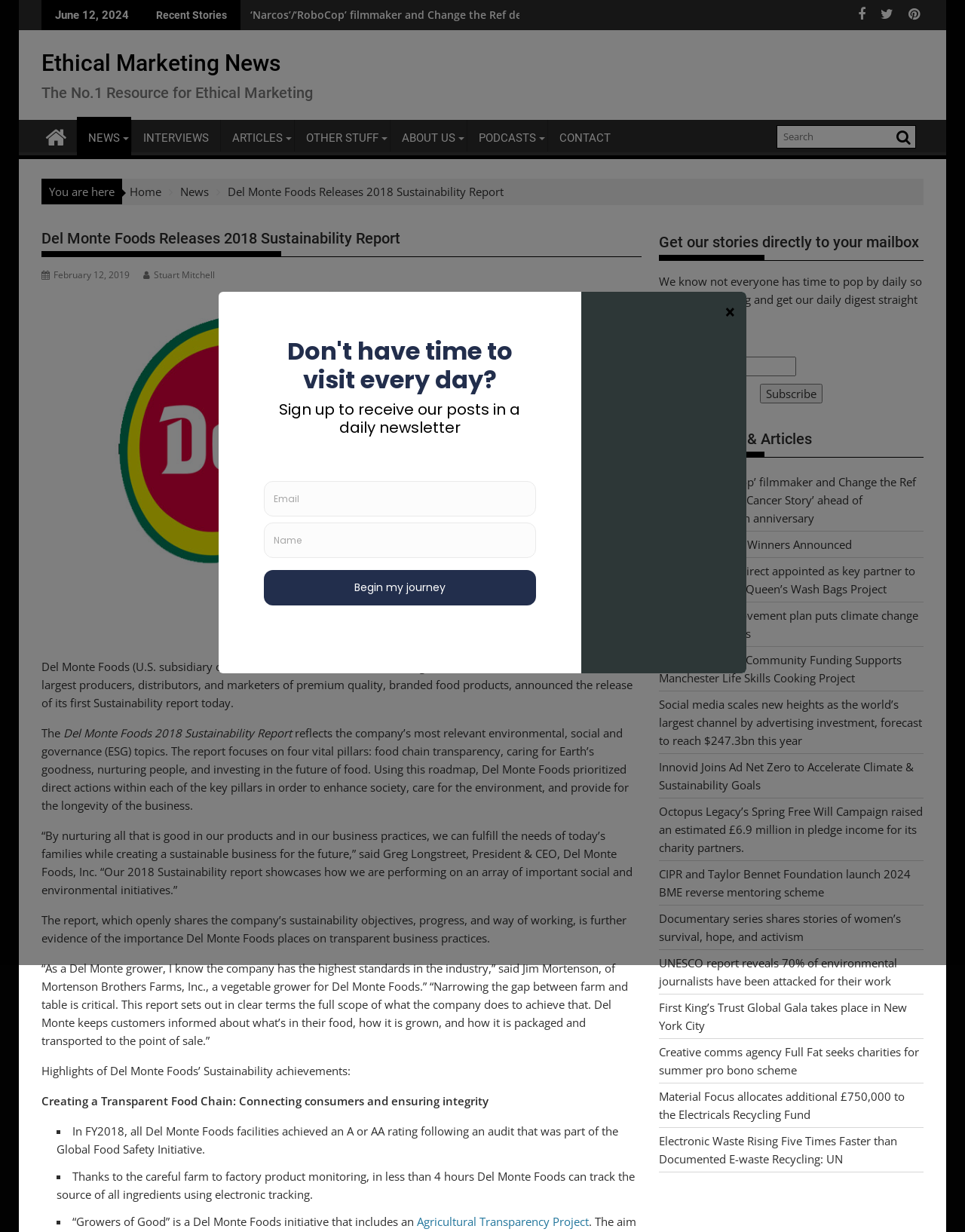What is the purpose of the 'Growers of Good' initiative?
Please give a detailed and elaborate answer to the question.

I found the mention of 'Growers of Good' in the main content section of the webpage, which is linked to the 'Agricultural Transparency Project', indicating that the initiative is related to agricultural transparency.